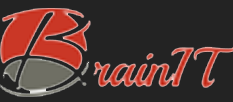Describe all significant details and elements found in the image.

The image displays the logo of "BrainIT," characterized by a modern and sleek design. The logo features a distinctive stylized letter "B" prominently positioned within a circular outline, suggesting a blend of innovation and technology. The color scheme consists of bold reds and neutral grays, conveying a dynamic and professional aesthetic suitable for a company involved in tech and digital solutions. The logo serves to strengthen brand recognition and reflects the organization's focus on brain and cognitive technologies, hinting at its cutting-edge approach in the field.